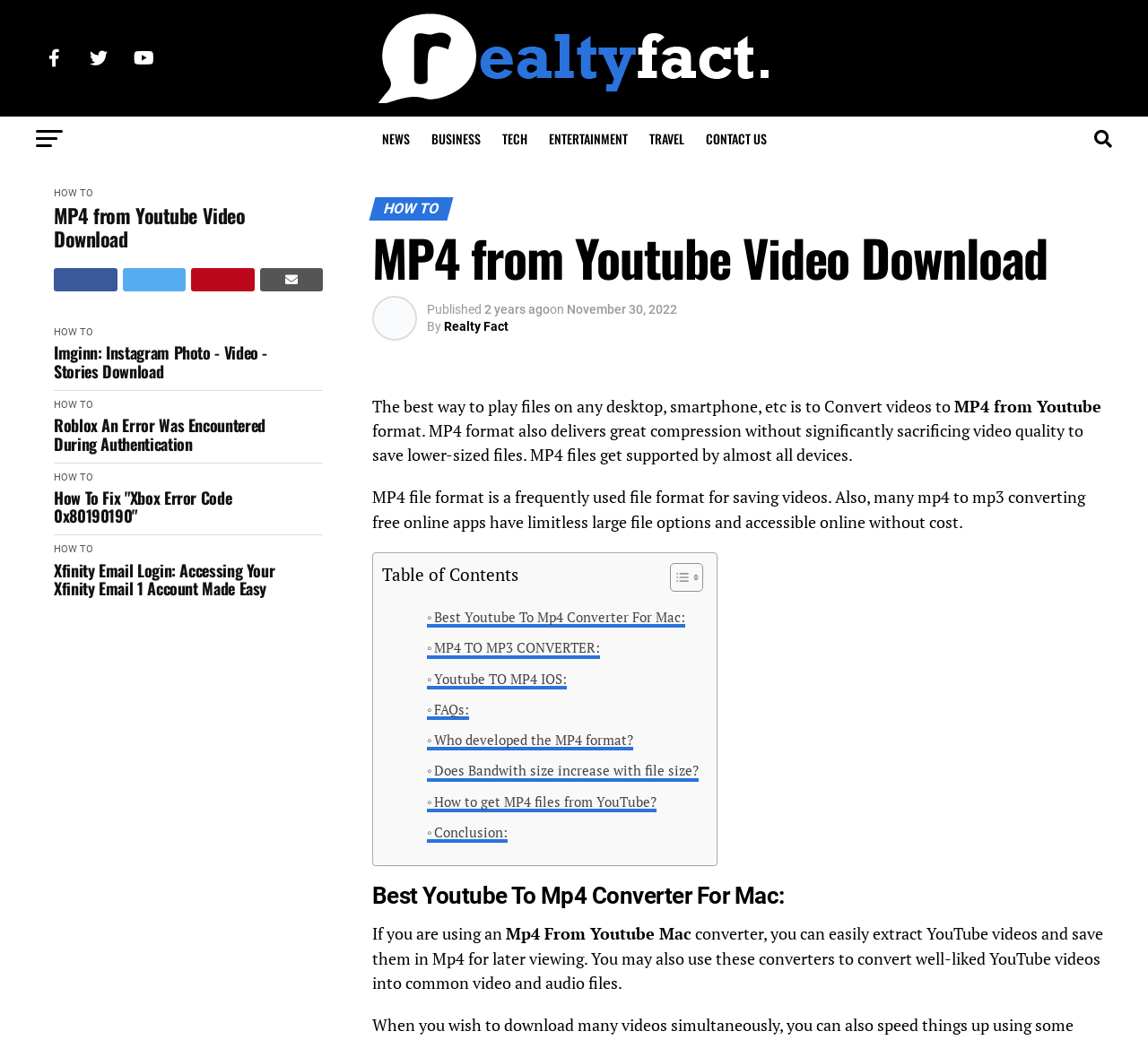Can you specify the bounding box coordinates of the area that needs to be clicked to fulfill the following instruction: "Click on the 'NEWS' link"?

[0.323, 0.112, 0.366, 0.155]